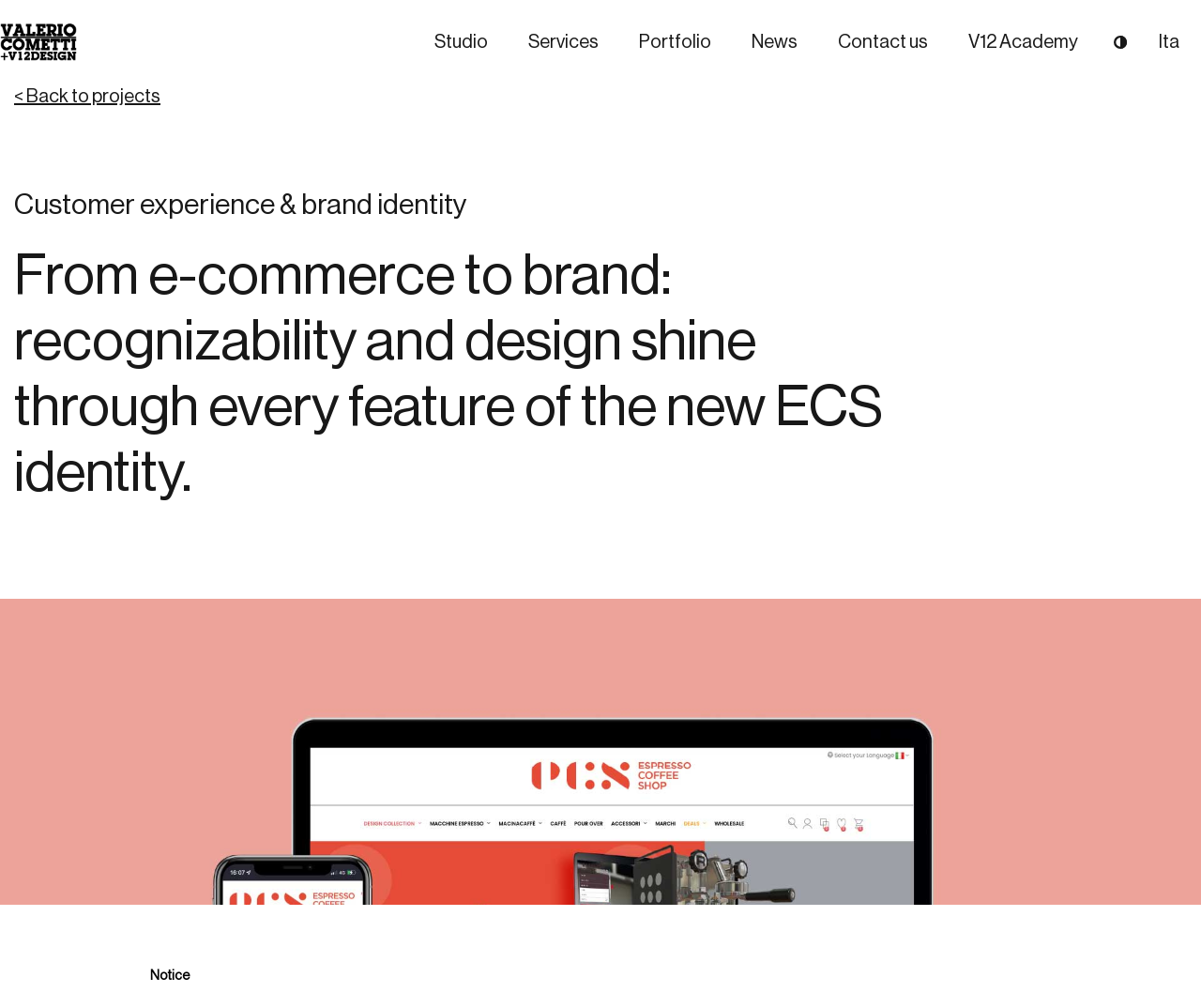Please find and report the bounding box coordinates of the element to click in order to perform the following action: "Contact us". The coordinates should be expressed as four float numbers between 0 and 1, in the format [left, top, right, bottom].

[0.682, 0.0, 0.791, 0.084]